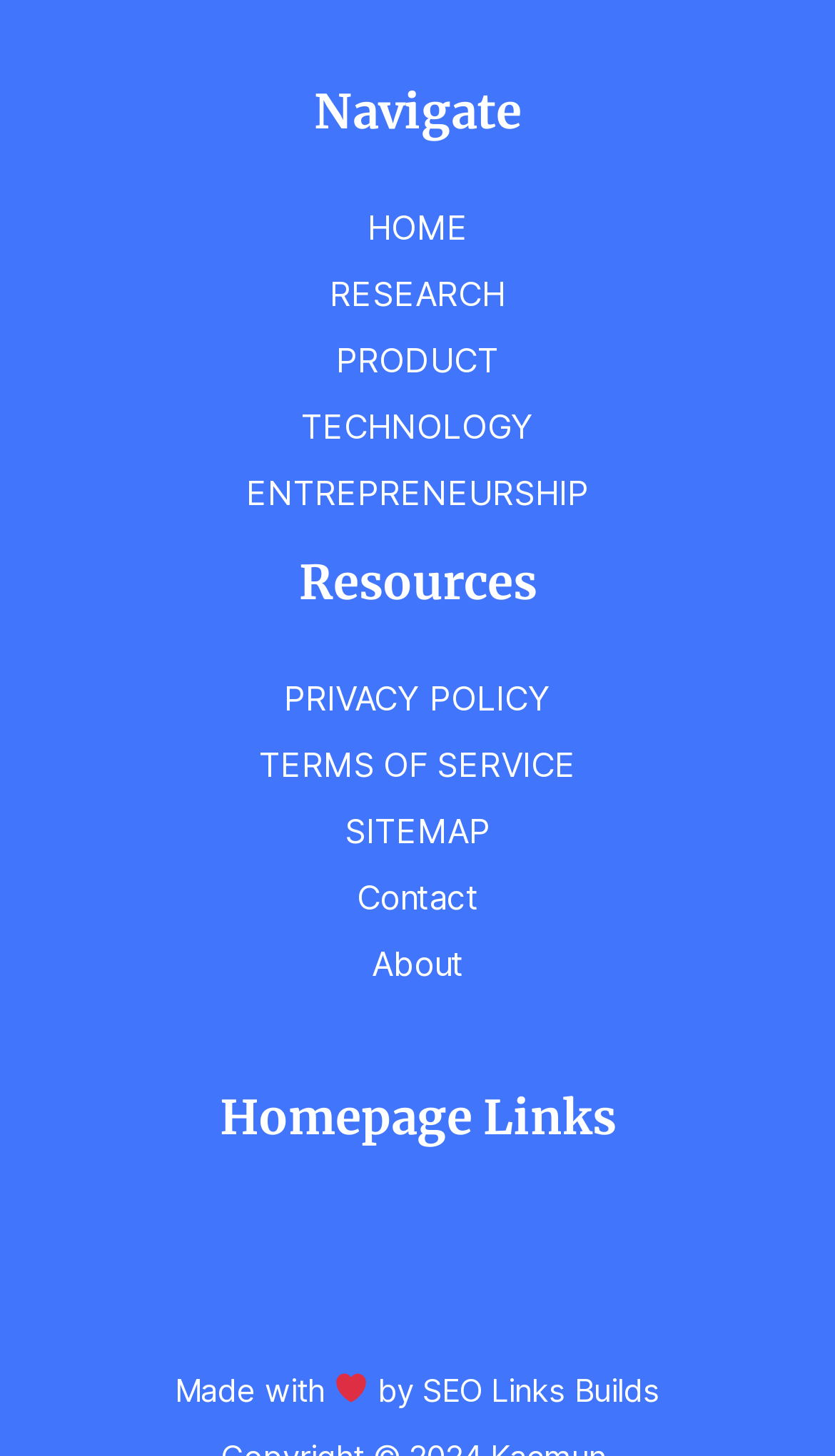Pinpoint the bounding box coordinates of the area that must be clicked to complete this instruction: "View PRIVACY POLICY".

[0.34, 0.466, 0.66, 0.494]